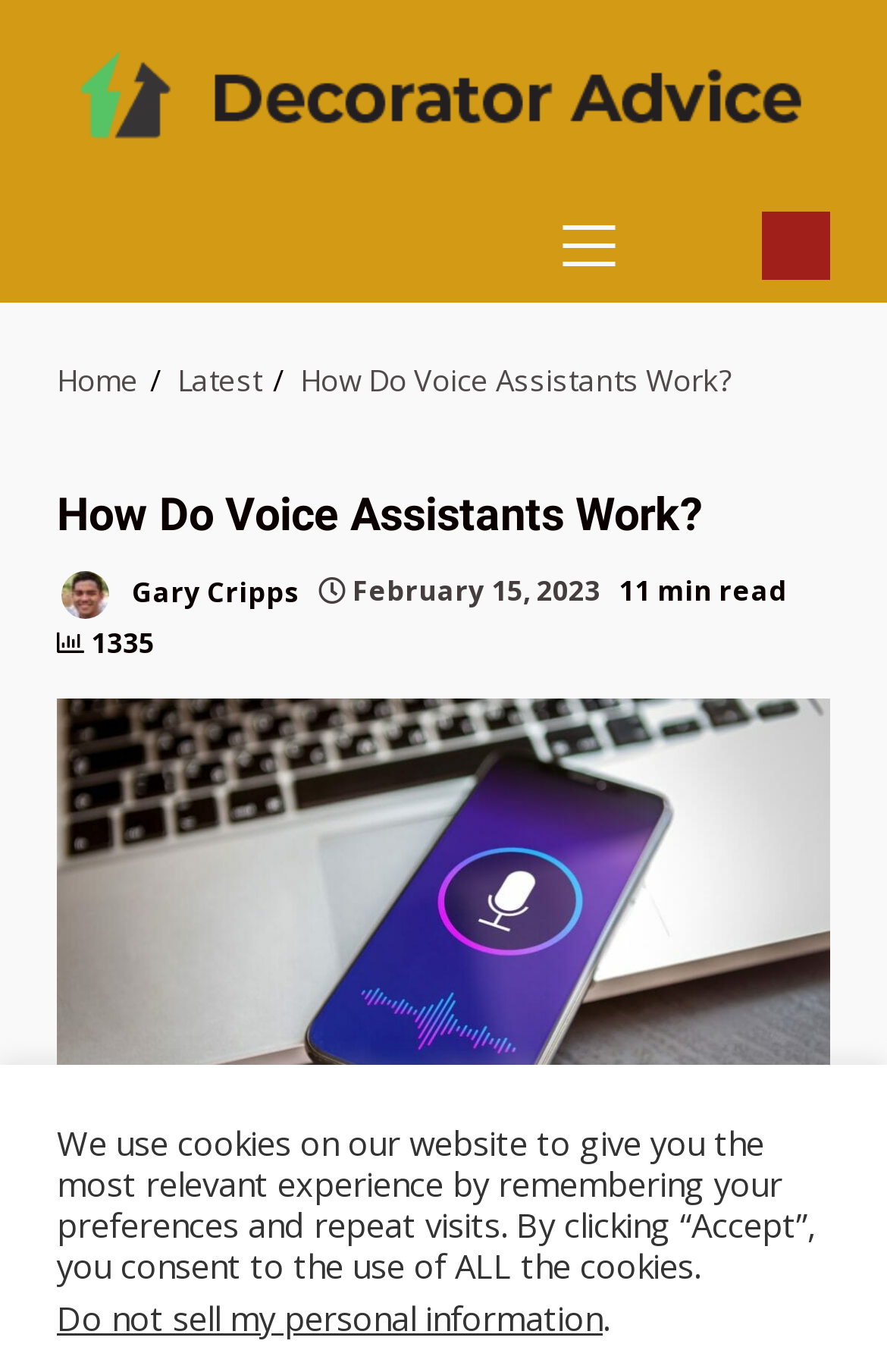Please identify the bounding box coordinates of the clickable region that I should interact with to perform the following instruction: "Go to the Home page". The coordinates should be expressed as four float numbers between 0 and 1, i.e., [left, top, right, bottom].

[0.064, 0.262, 0.156, 0.292]